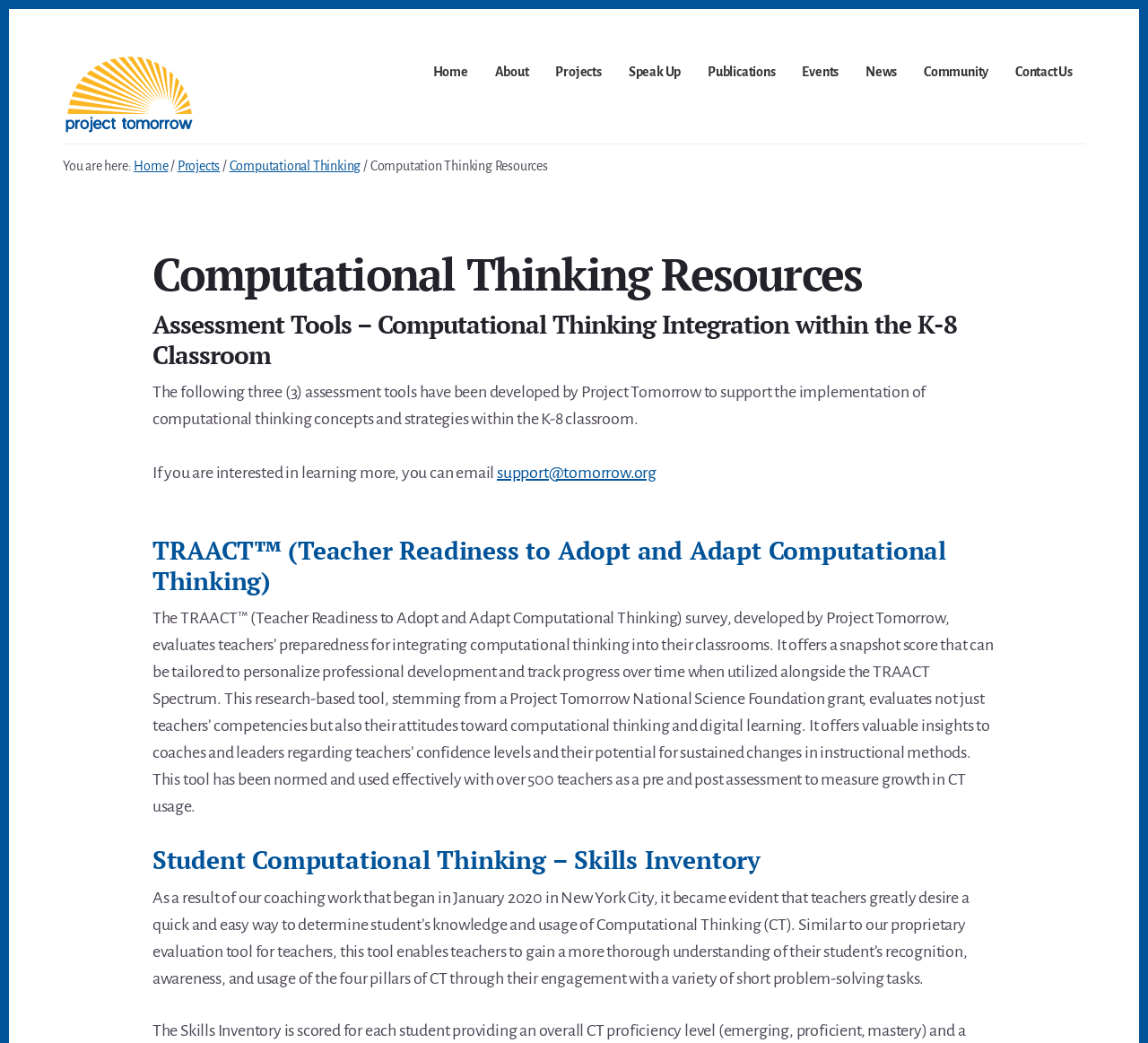Pinpoint the bounding box coordinates of the element you need to click to execute the following instruction: "Click on the 'Contact Us' link". The bounding box should be represented by four float numbers between 0 and 1, in the format [left, top, right, bottom].

[0.881, 0.05, 0.938, 0.09]